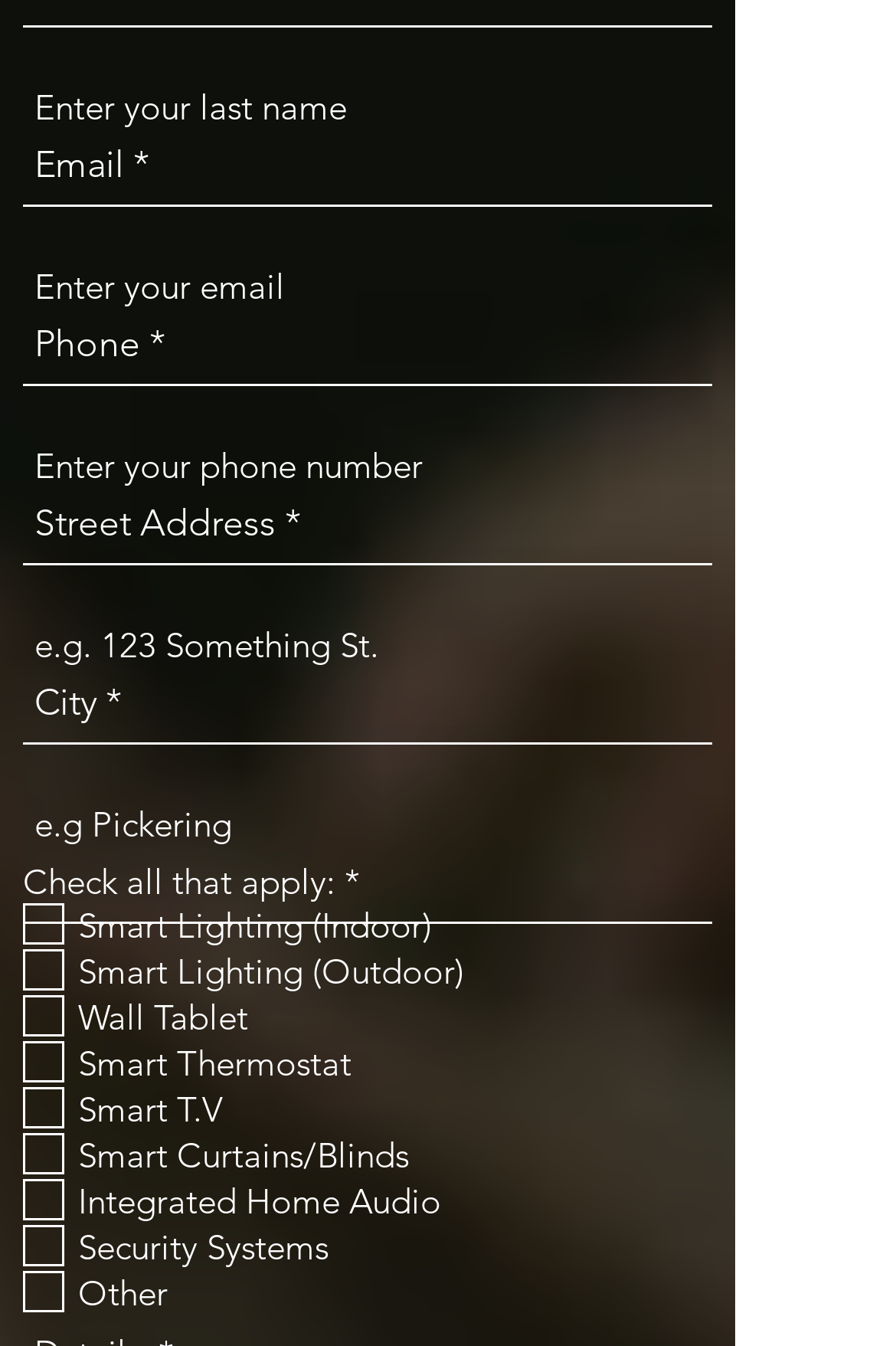What is the position of the 'City' field?
Look at the screenshot and give a one-word or phrase answer.

Below Street Address